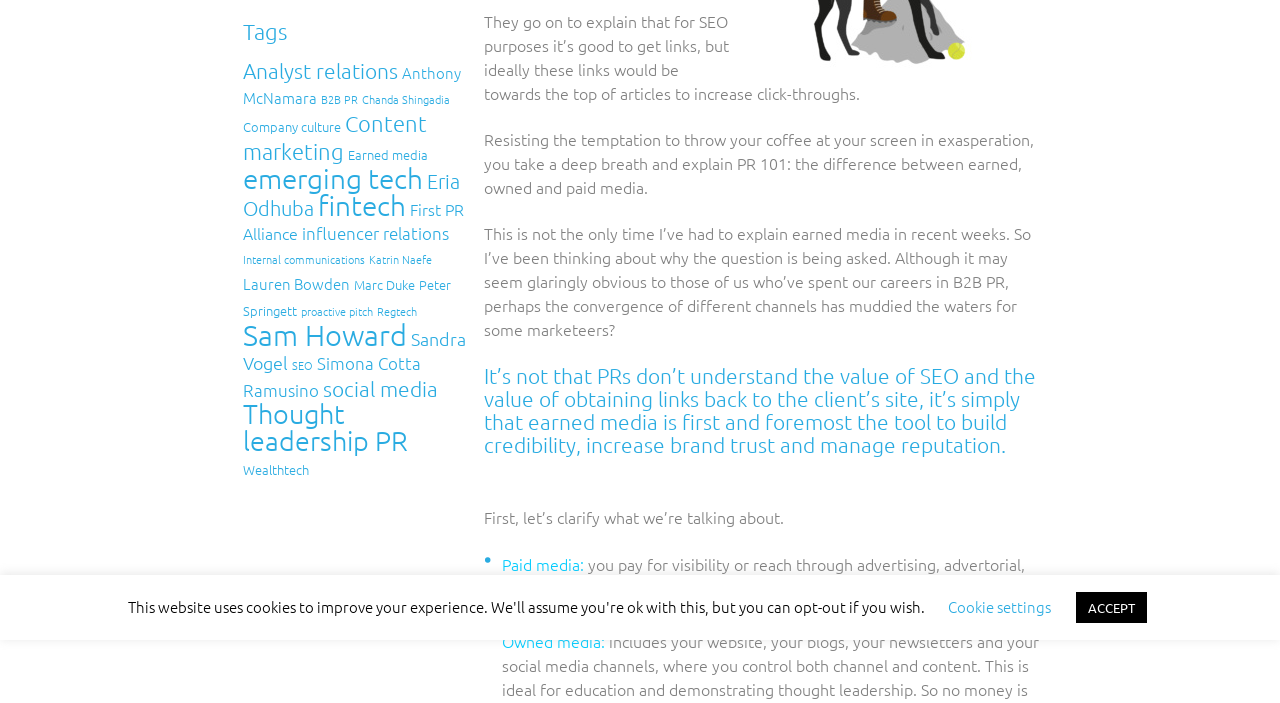Given the element description: "fintech", predict the bounding box coordinates of this UI element. The coordinates must be four float numbers between 0 and 1, given as [left, top, right, bottom].

[0.248, 0.269, 0.317, 0.316]